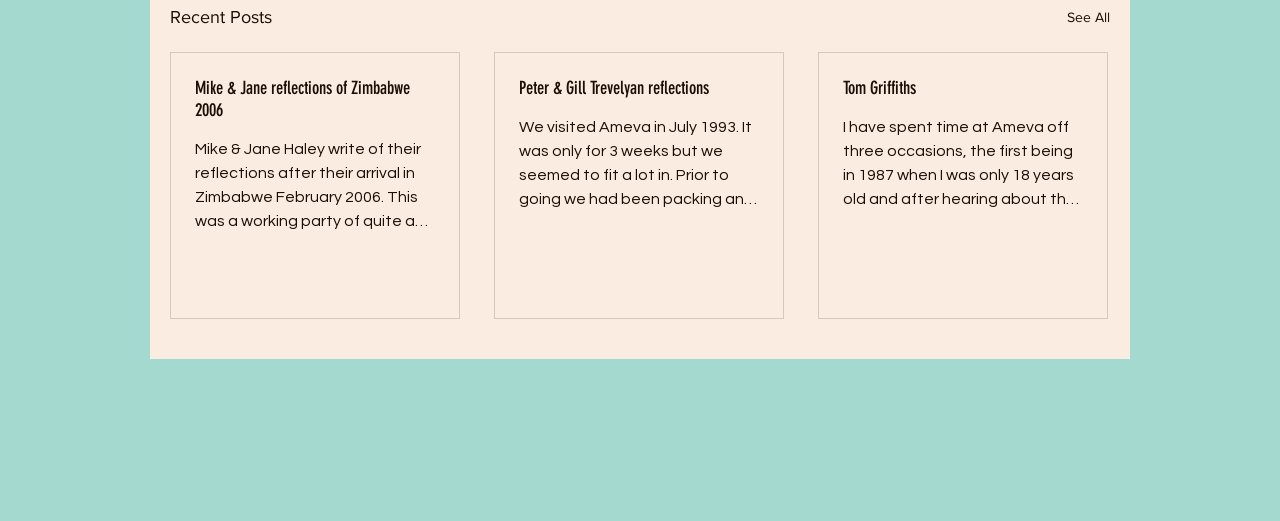What is the purpose of the 'See All' link?
Use the image to answer the question with a single word or phrase.

To view more posts